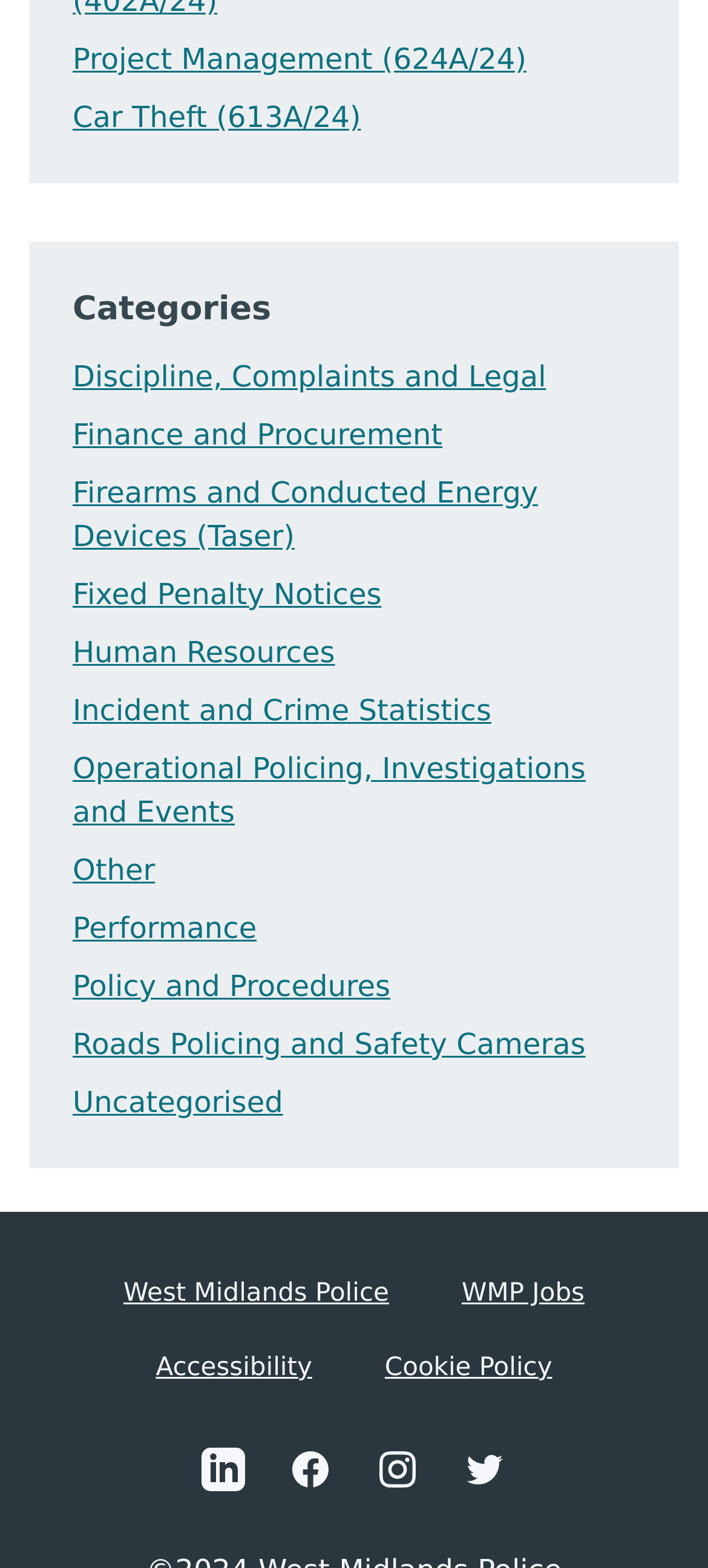Locate the bounding box coordinates of the segment that needs to be clicked to meet this instruction: "View Project Management".

[0.103, 0.027, 0.744, 0.049]